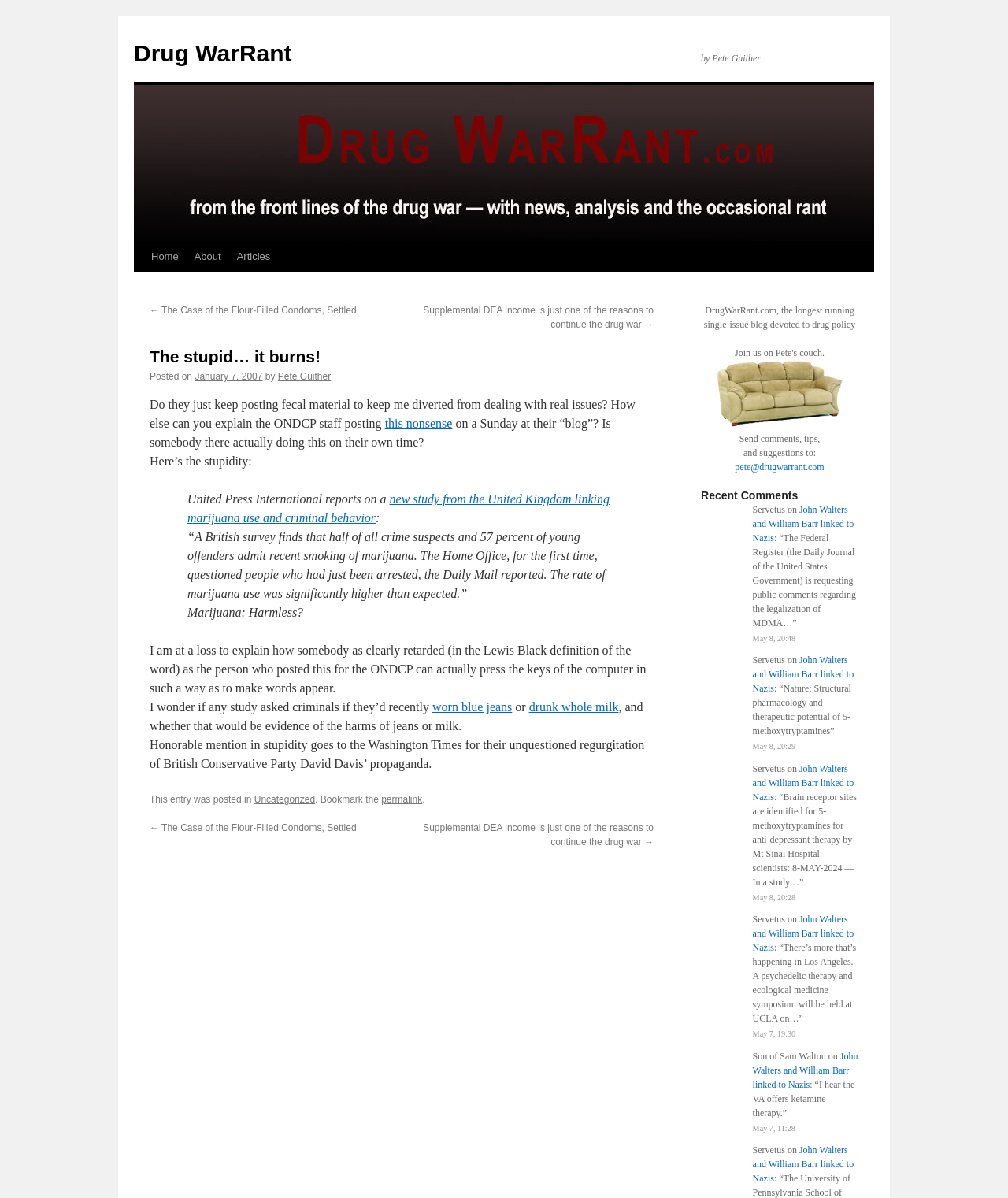From the webpage screenshot, predict the bounding box of the UI element that matches this description: "Skip to content".

[0.132, 0.201, 0.148, 0.276]